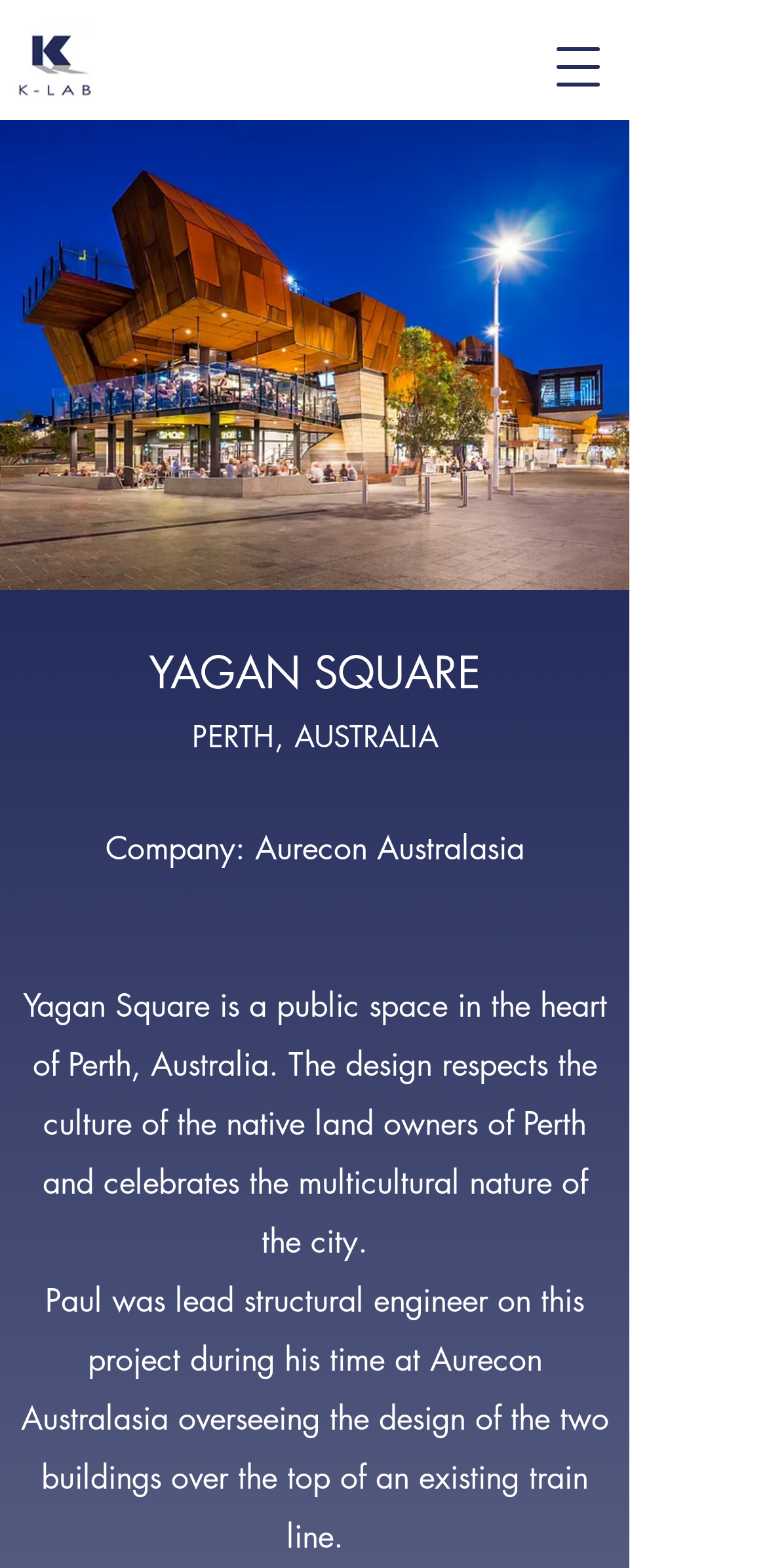Who was the lead structural engineer on this project?
Give a single word or phrase as your answer by examining the image.

Paul